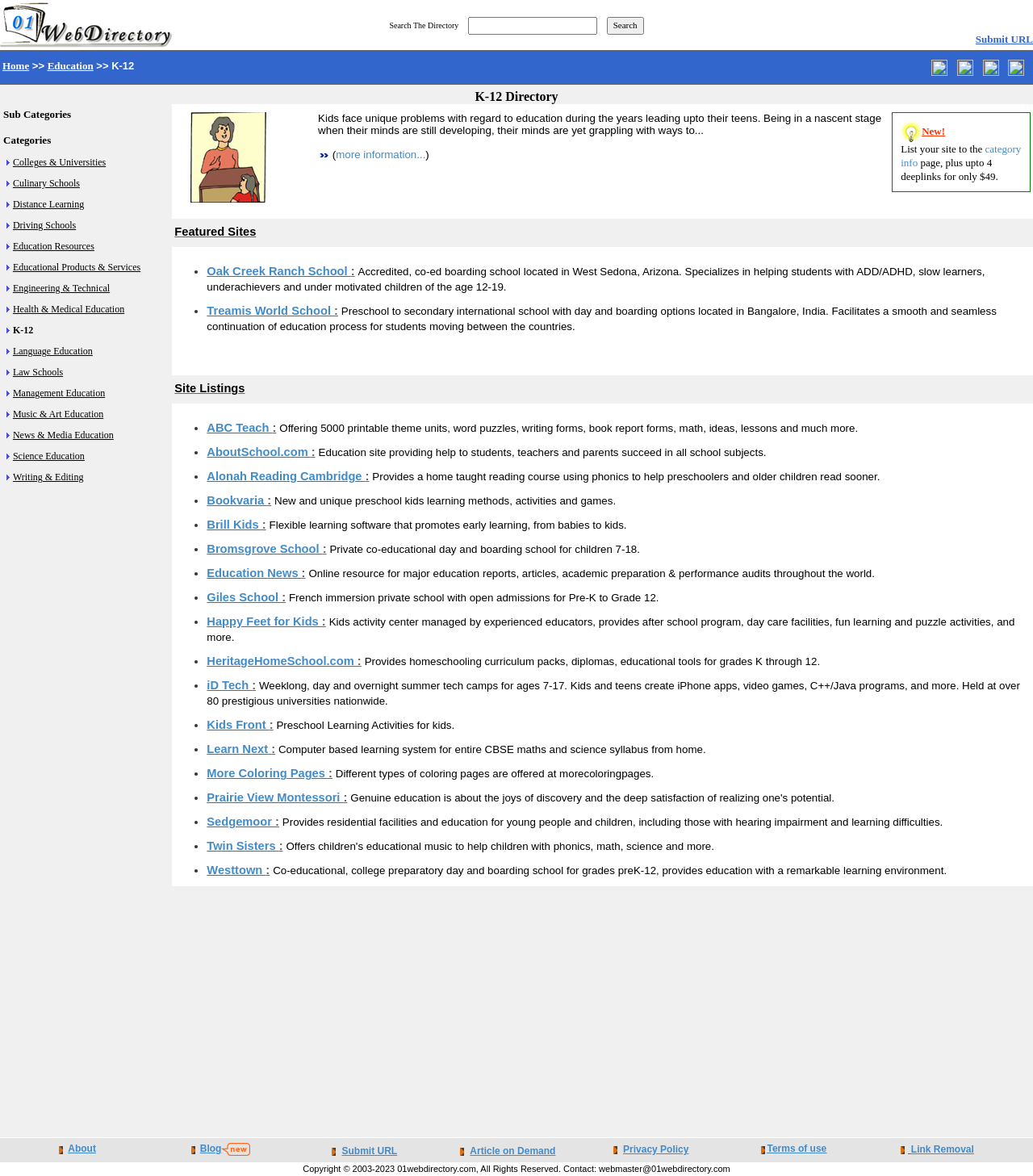Identify the bounding box coordinates for the element you need to click to achieve the following task: "Contact us by email". Provide the bounding box coordinates as four float numbers between 0 and 1, in the form [left, top, right, bottom].

None